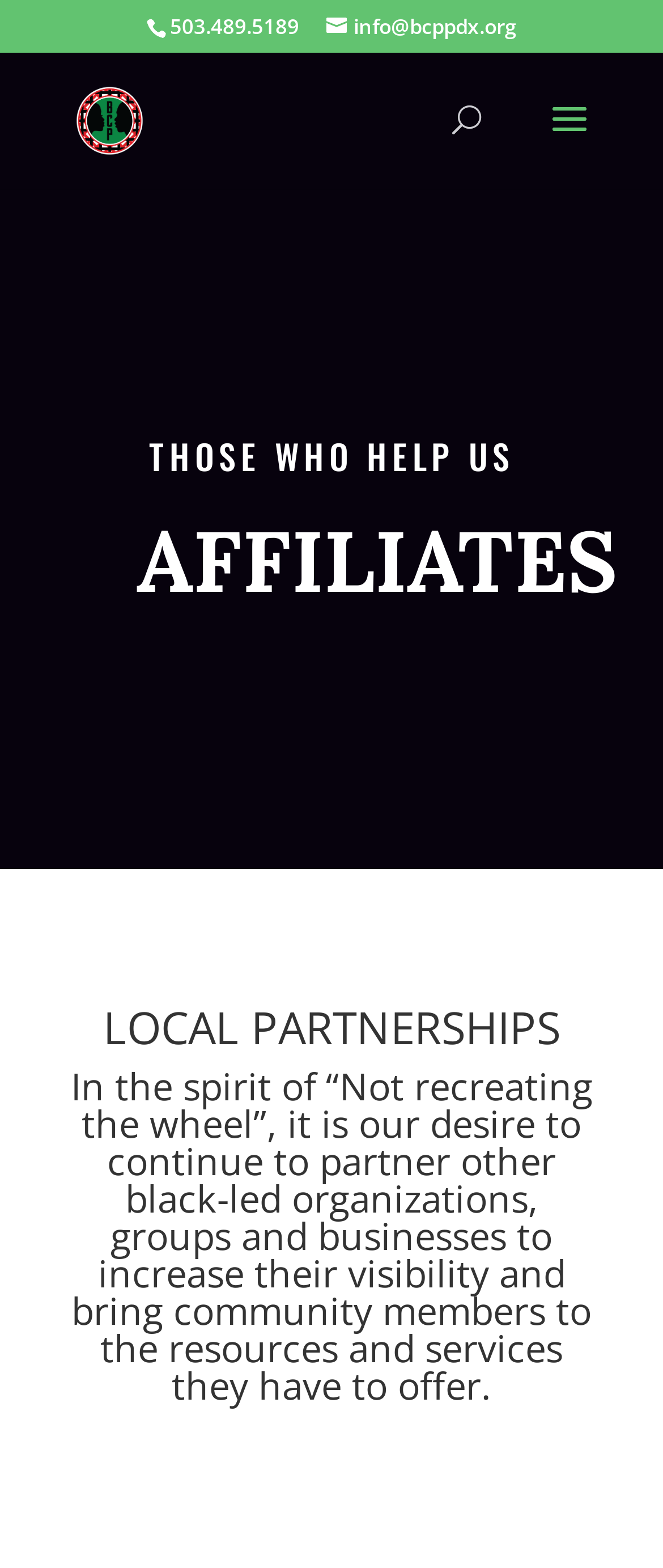Please provide a comprehensive answer to the question based on the screenshot: What is the purpose of the webpage?

I inferred the purpose of the webpage by reading the heading element with the bounding box coordinates [0.1, 0.68, 0.9, 0.906], which contains the text 'In the spirit of “Not recreating the wheel”, it is our desire to continue to partner other black-led organizations, groups and businesses to increase their visibility and bring community members to the resources and services they have to offer.' This text suggests that the webpage is intended to facilitate partnerships with black-led organizations.